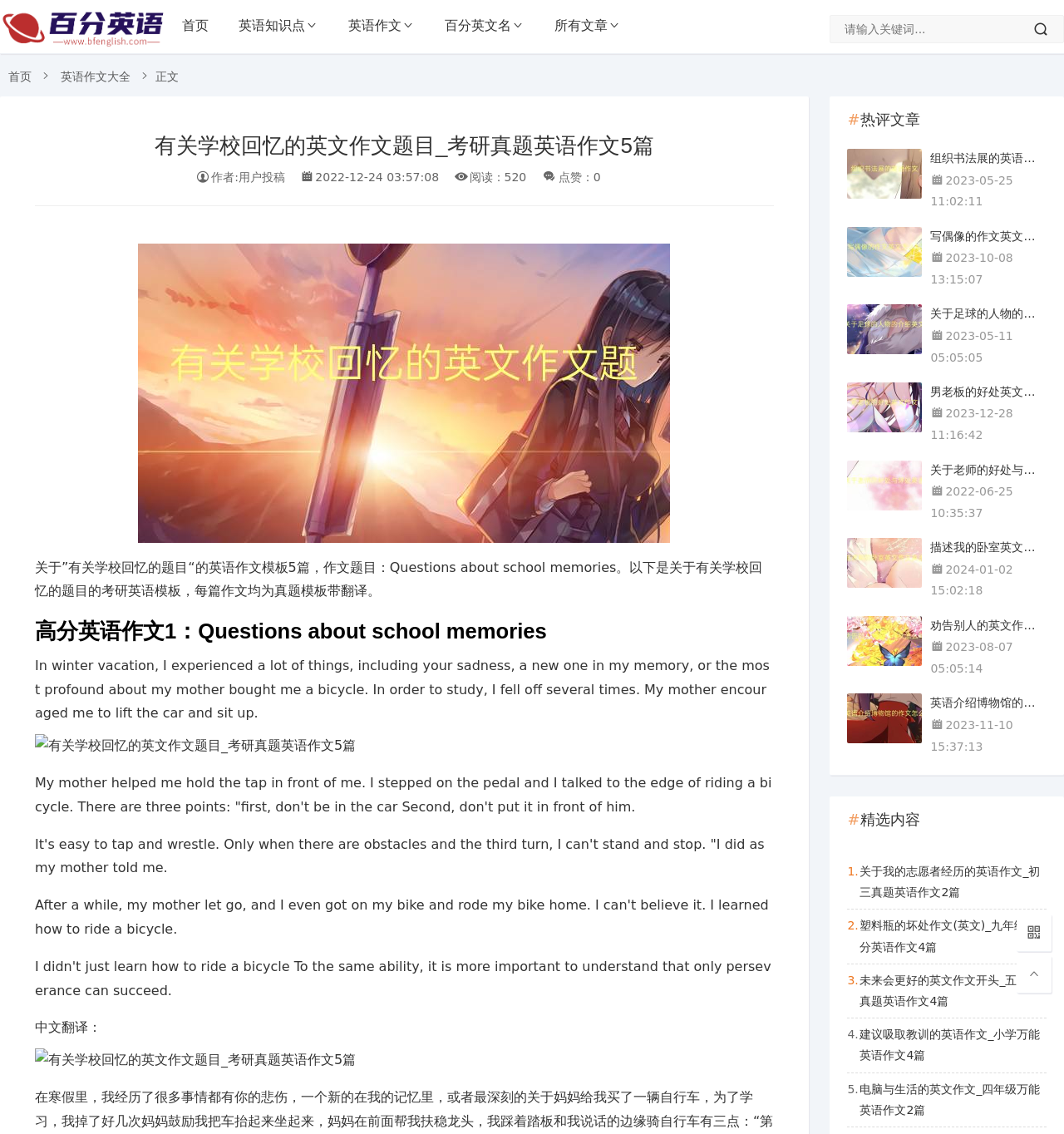Give a short answer using one word or phrase for the question:
How many English essay templates are provided on this webpage?

5